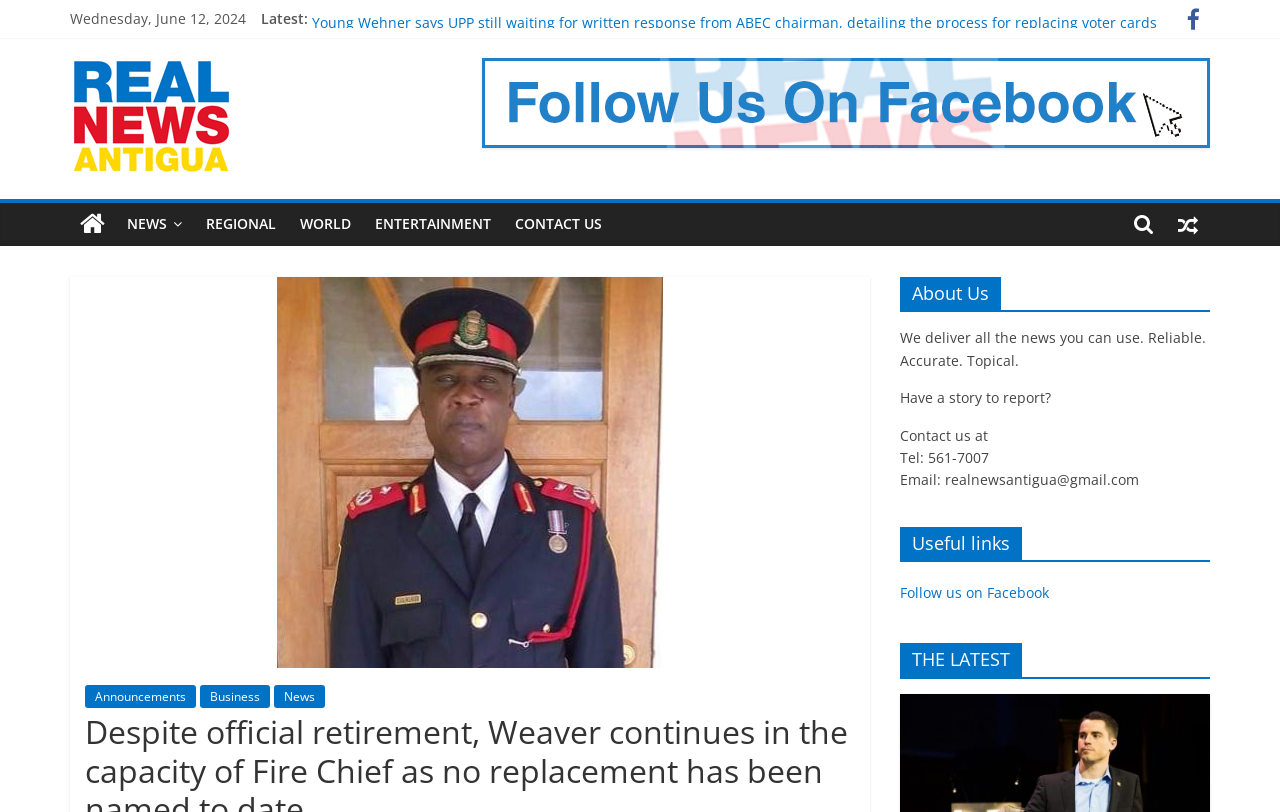Give a short answer to this question using one word or a phrase:
What is the date displayed at the top?

Wednesday, June 12, 2024